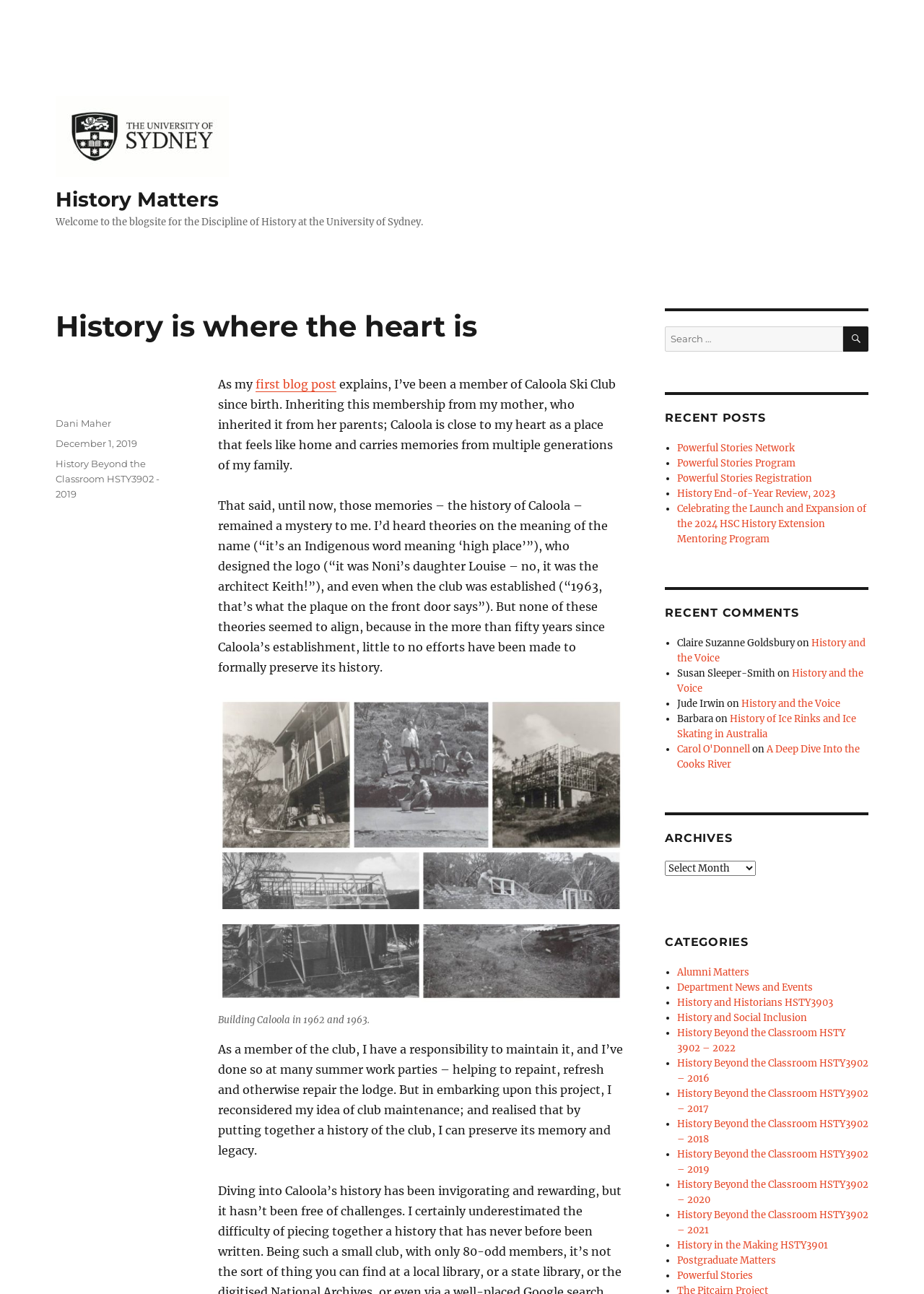What is the category of the blog post 'History and the Voice'?
Please provide a single word or phrase as your answer based on the screenshot.

Alumni Matters